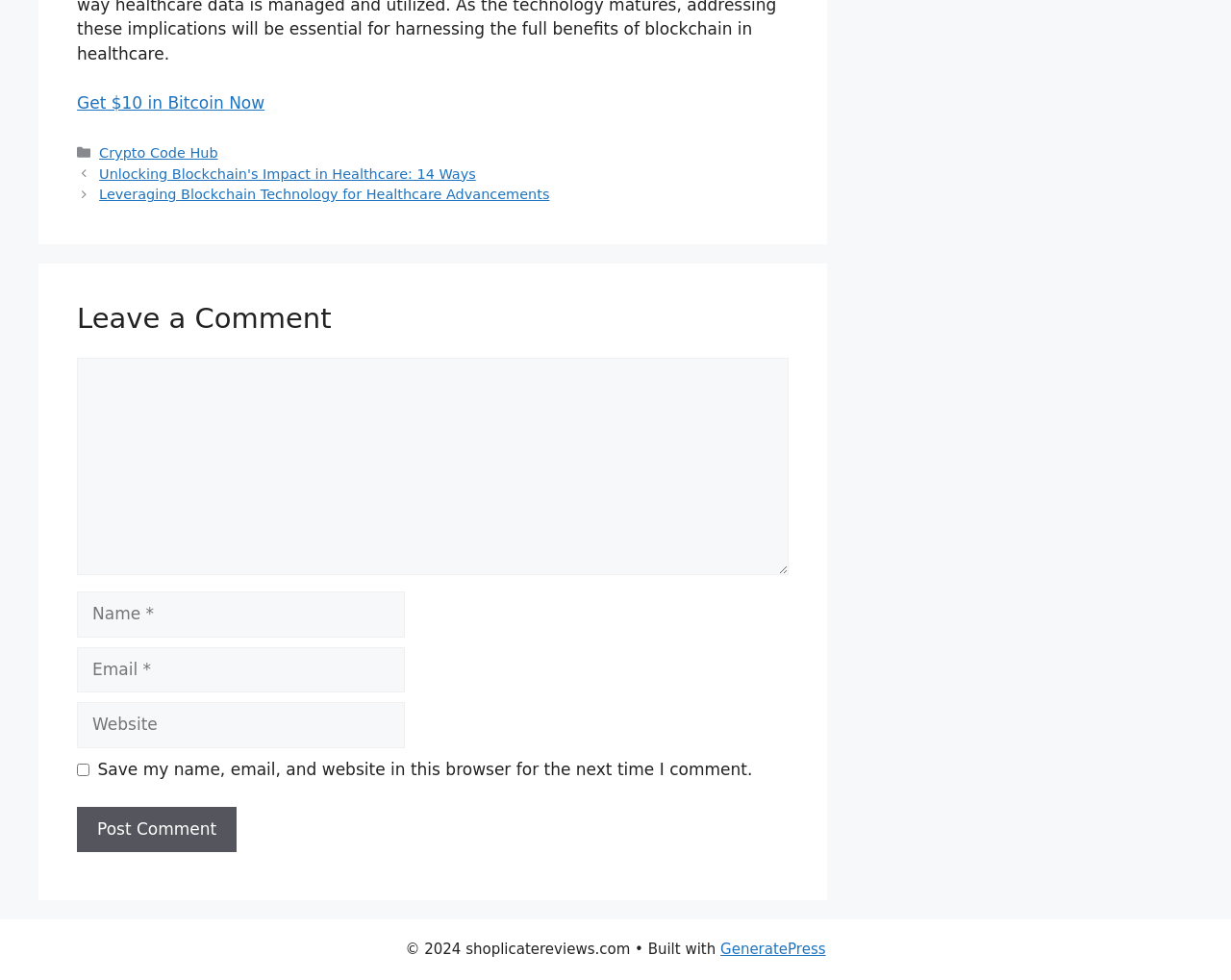Using the element description provided, determine the bounding box coordinates in the format (top-left x, top-left y, bottom-right x, bottom-right y). Ensure that all values are floating point numbers between 0 and 1. Element description: name="submit" value="Post Comment"

[0.062, 0.823, 0.192, 0.87]